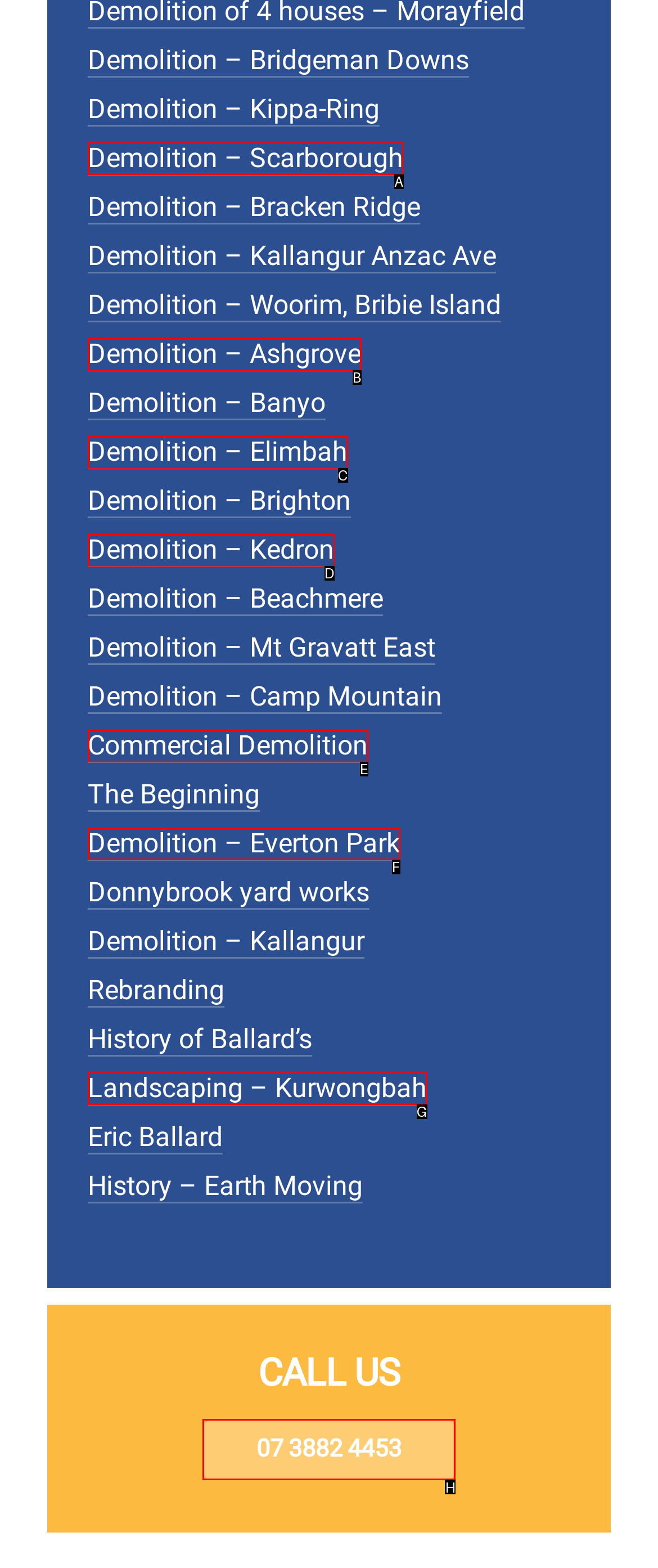Identify the letter of the option that should be selected to accomplish the following task: Call 07 3882 4453. Provide the letter directly.

H